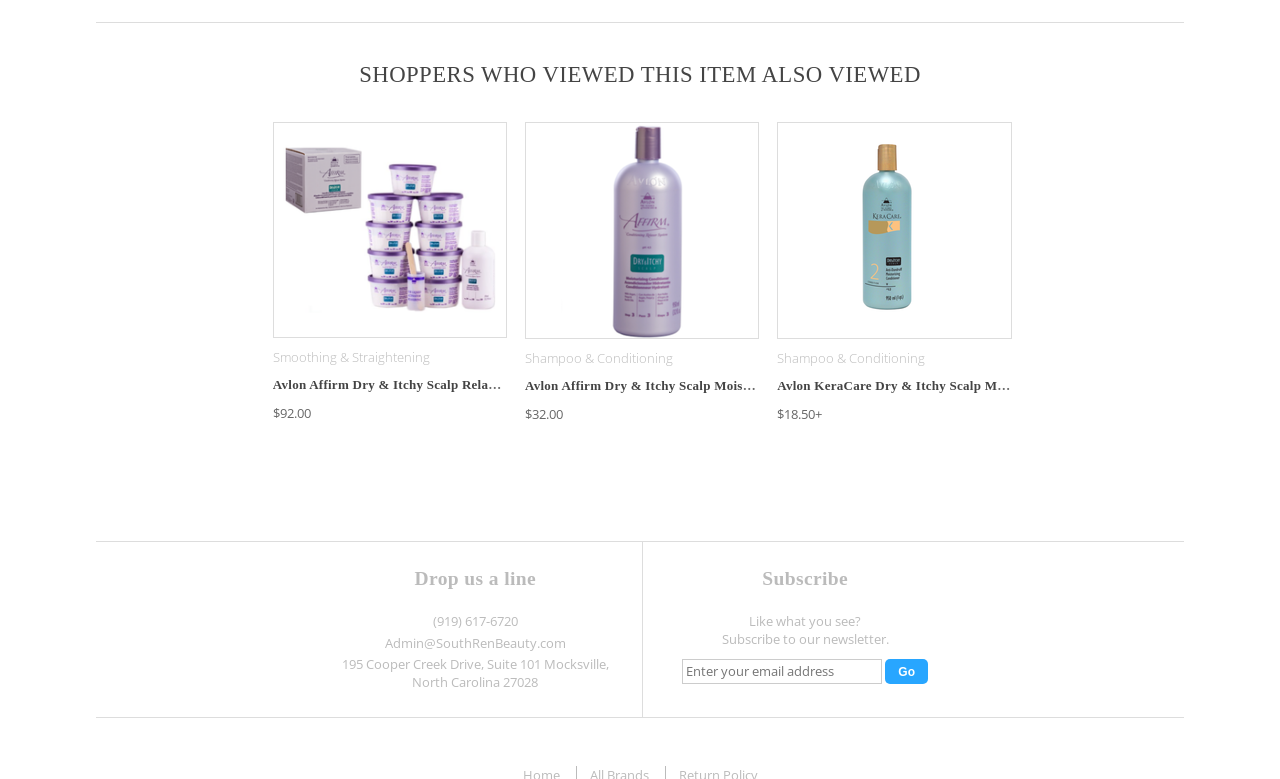Please determine the bounding box coordinates of the element's region to click for the following instruction: "Click on Smoothing & Straightening link".

[0.213, 0.446, 0.336, 0.469]